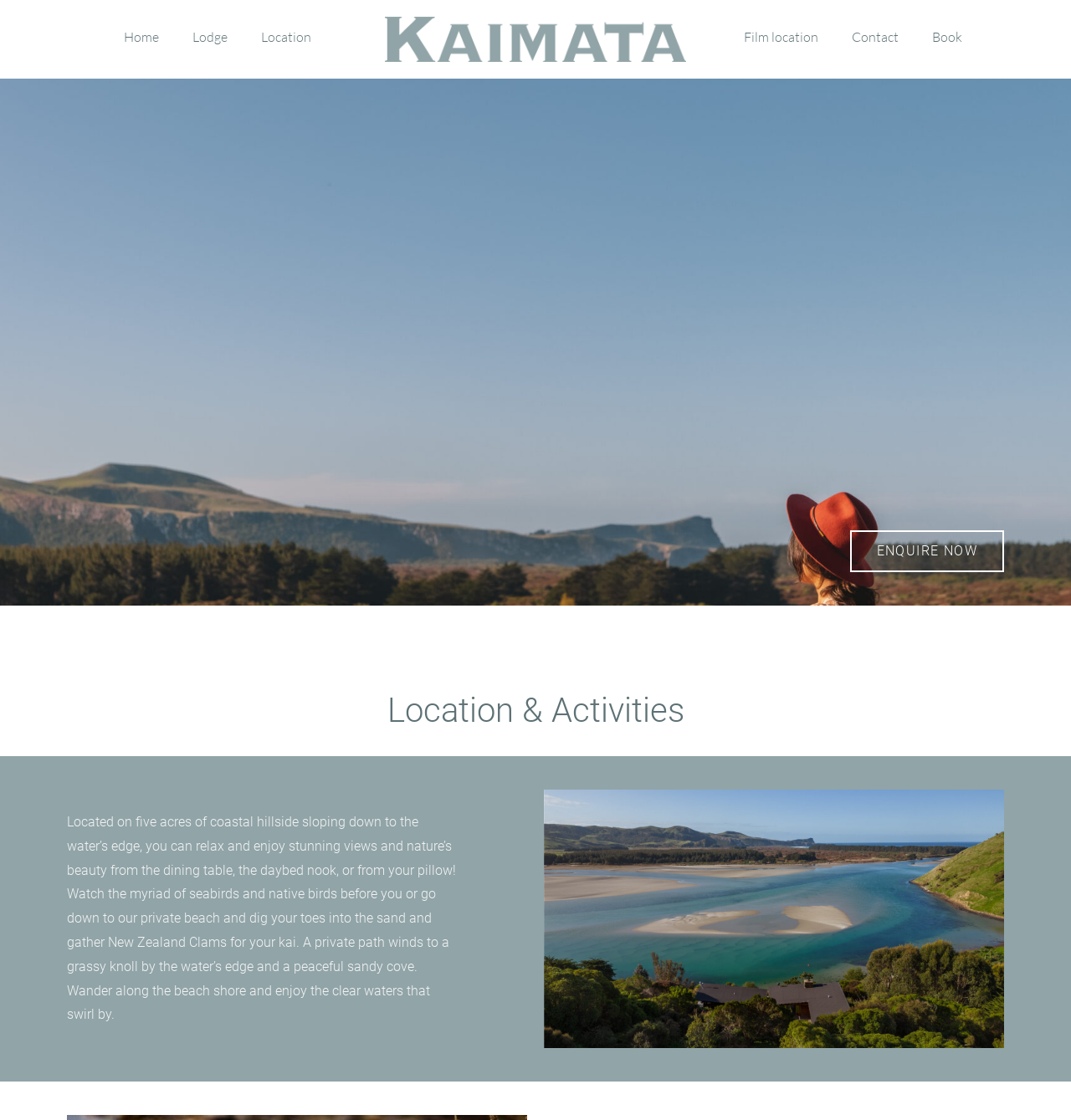Given the following UI element description: "Contact", find the bounding box coordinates in the webpage screenshot.

[0.78, 0.015, 0.855, 0.051]